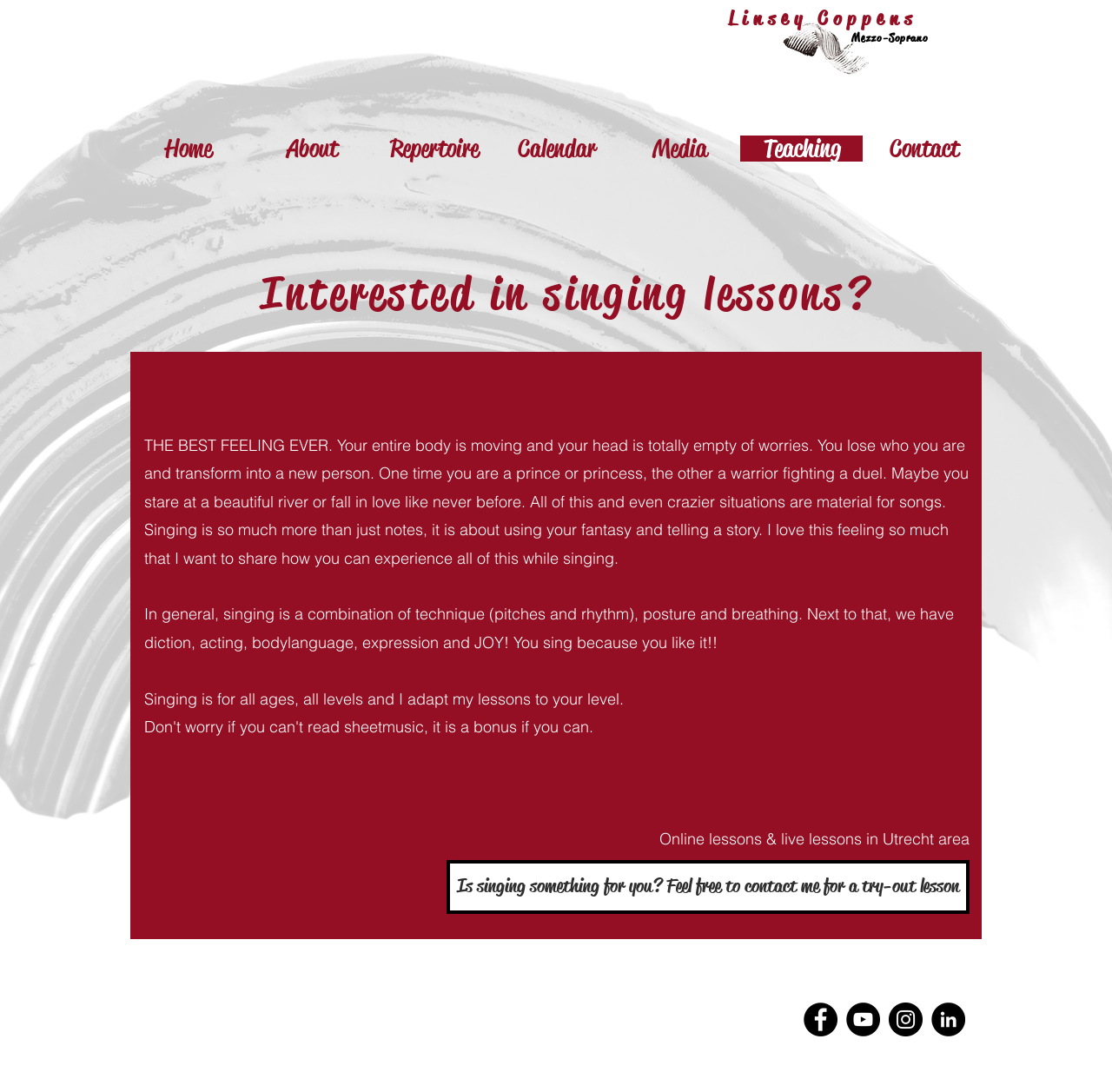Please indicate the bounding box coordinates of the element's region to be clicked to achieve the instruction: "Click on the 'About' link". Provide the coordinates as four float numbers between 0 and 1, i.e., [left, top, right, bottom].

[0.225, 0.124, 0.335, 0.148]